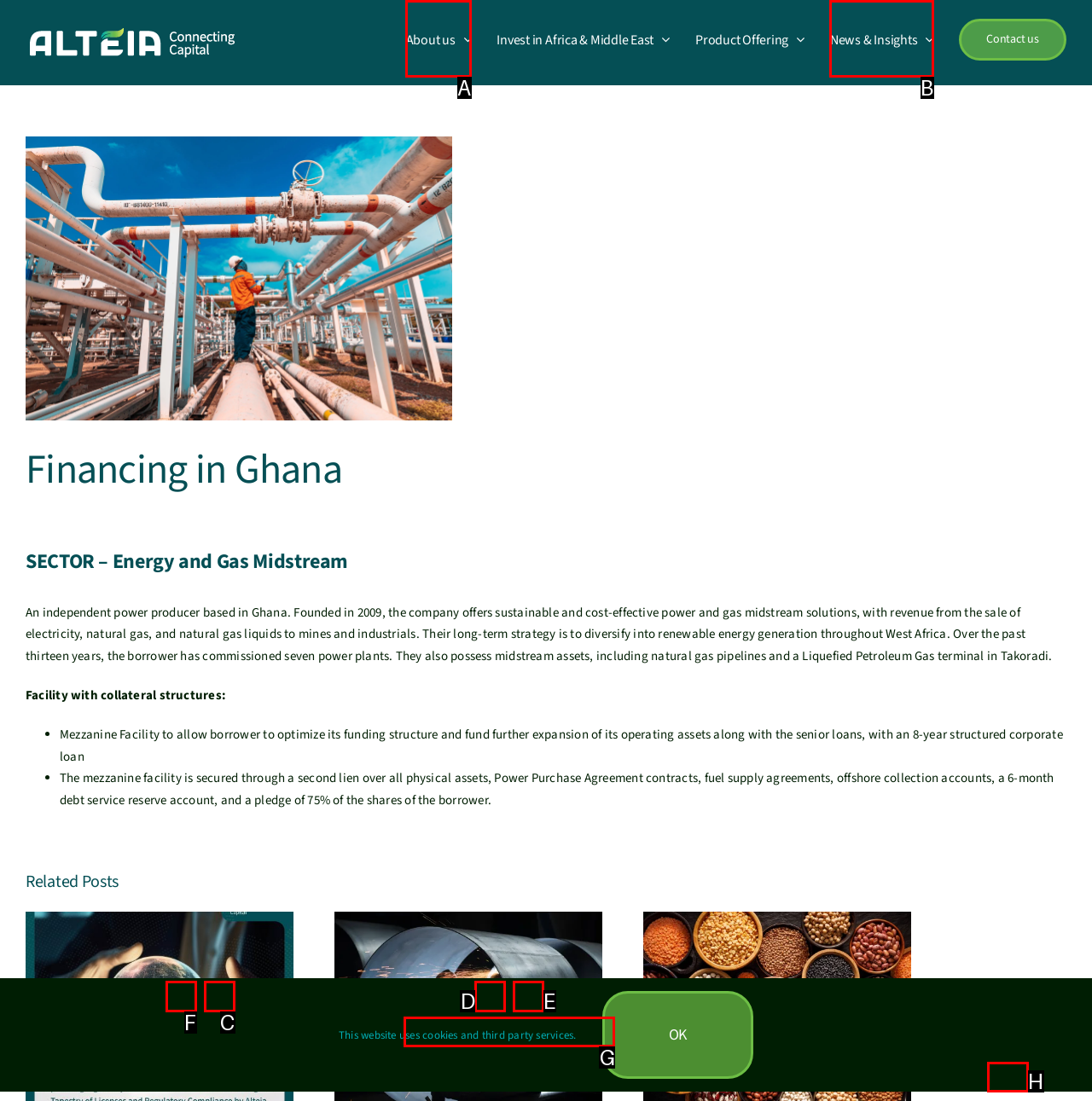Identify the appropriate choice to fulfill this task: View the 'Financing in Mauritius' related post
Respond with the letter corresponding to the correct option.

F